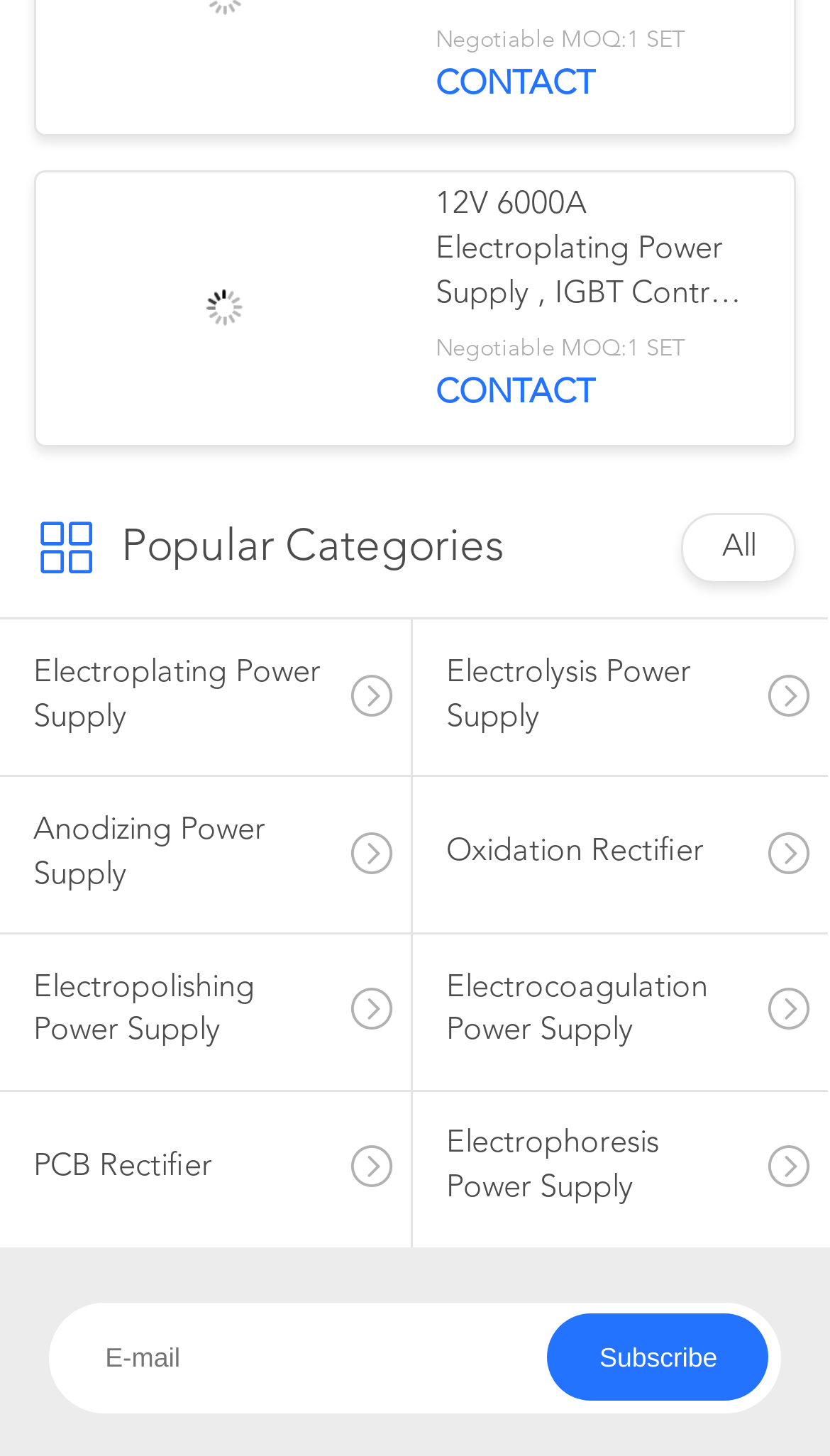What is the purpose of the 'Subscribe' button?
Look at the image and answer the question using a single word or phrase.

To subscribe via email